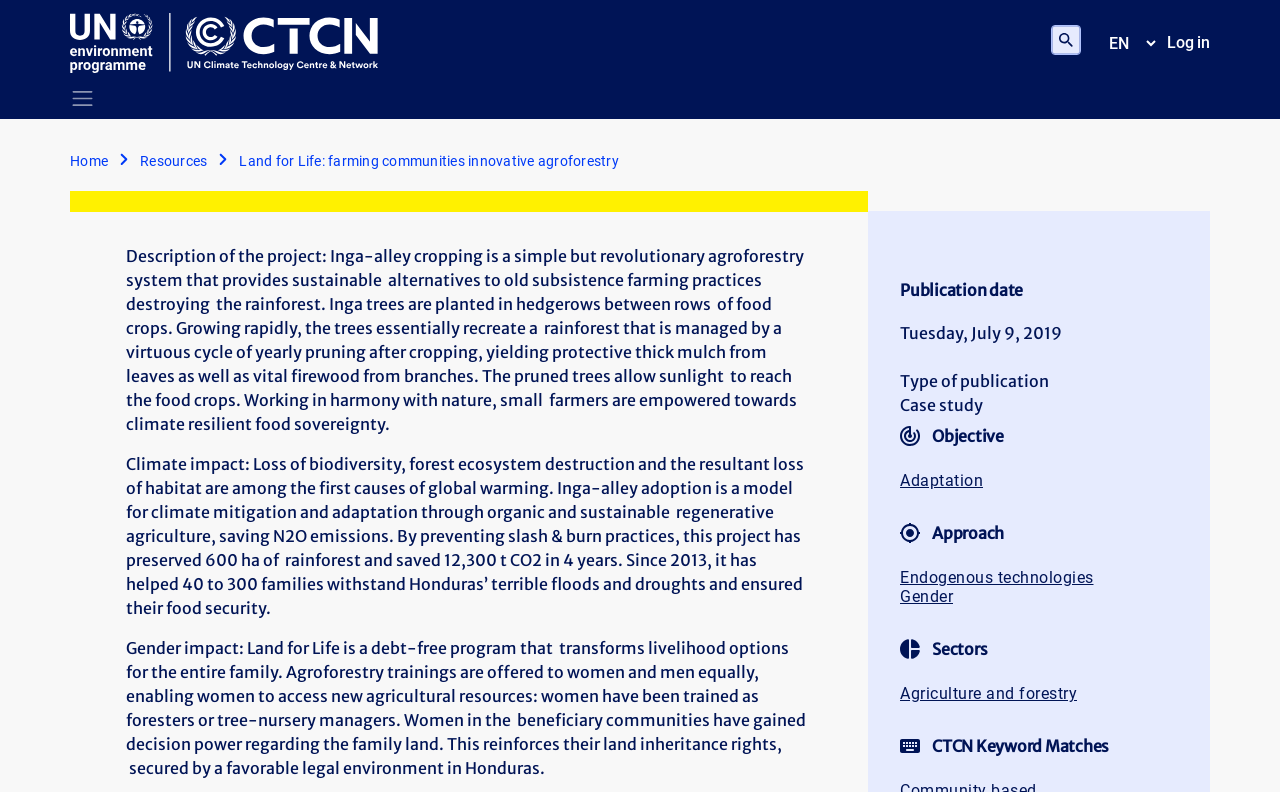What is the main objective of the project?
Please answer using one word or phrase, based on the screenshot.

Adaptation